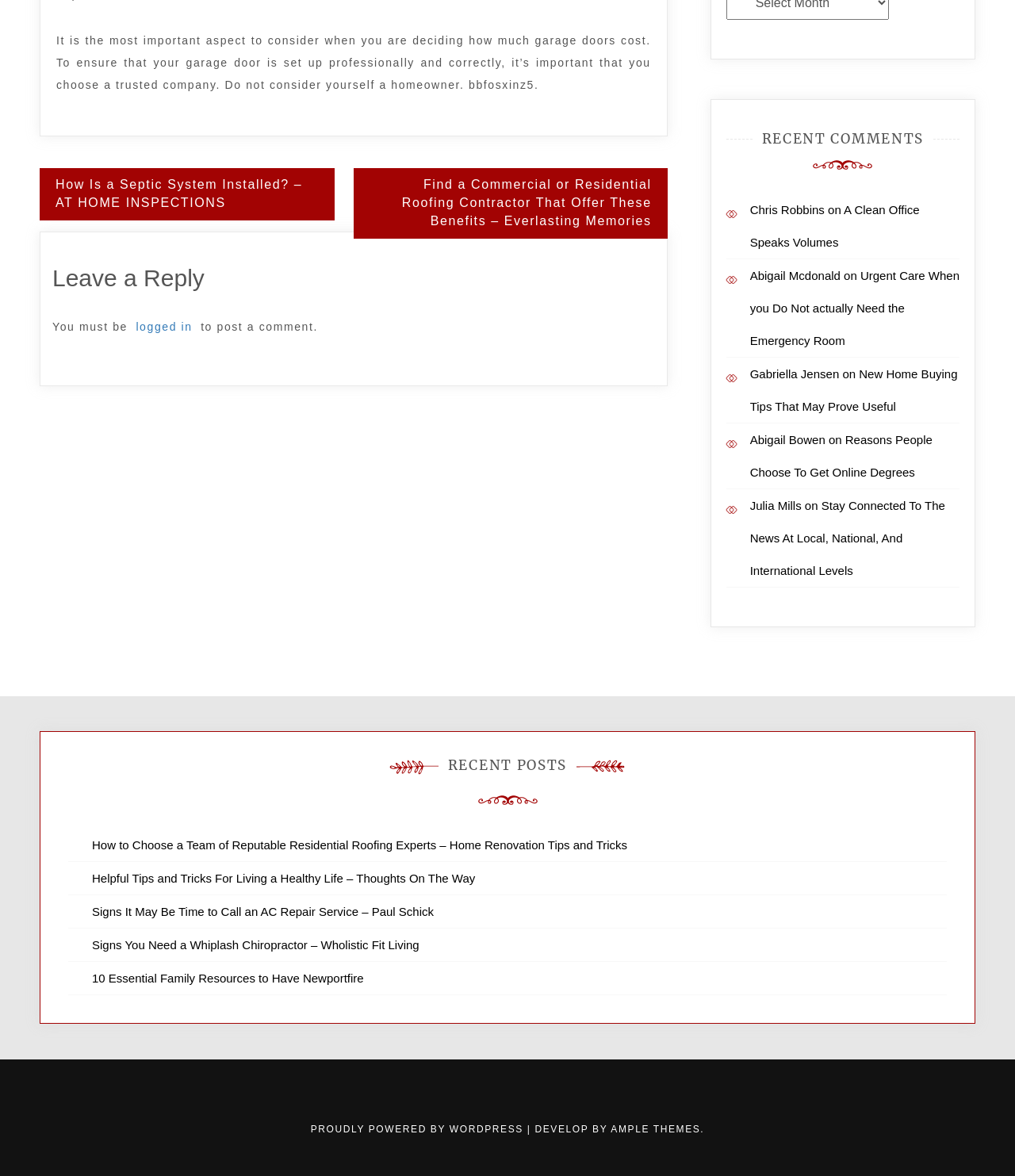What is the importance of choosing a trusted company for garage door installation?
Look at the image and provide a detailed response to the question.

The webpage emphasizes the importance of choosing a trusted company for garage door installation to ensure that the door is set up professionally and correctly. This suggests that a trusted company is necessary to guarantee a proper installation.